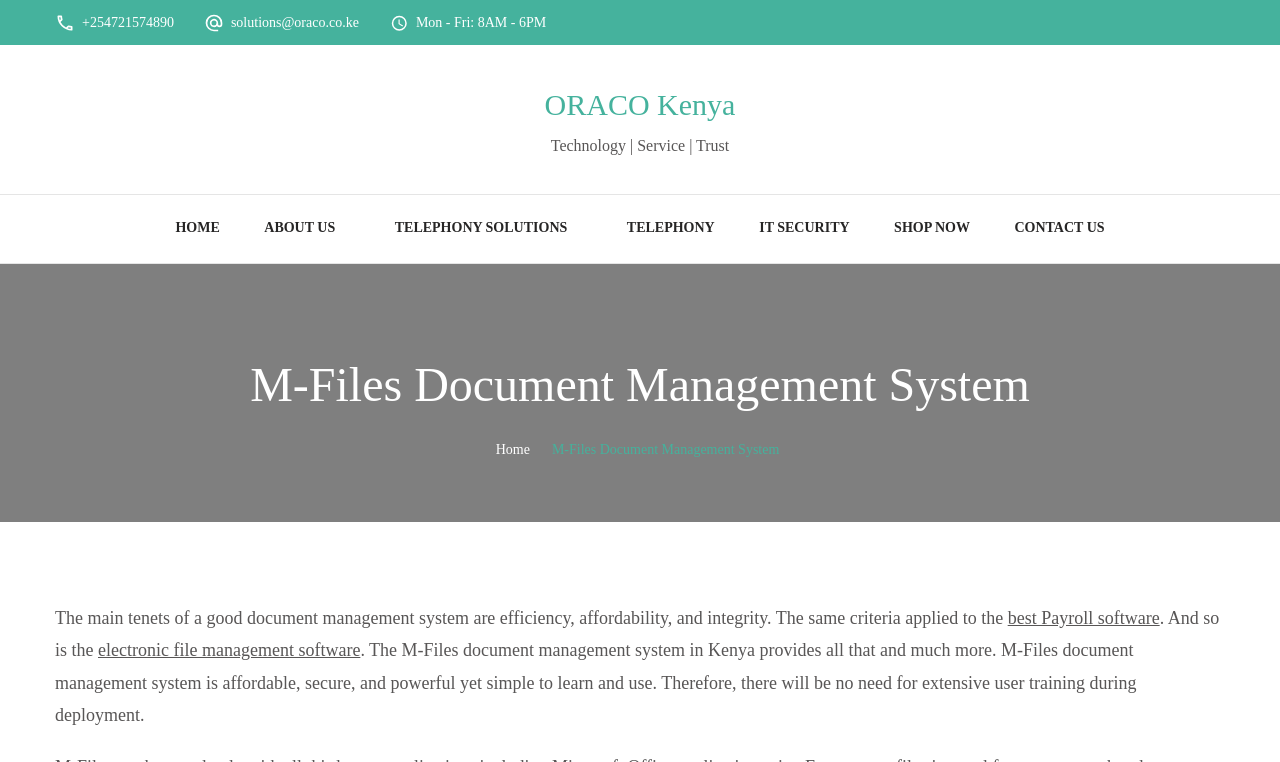Provide an in-depth caption for the elements present on the webpage.

The webpage is about M-Files document management system in Kenya, provided by ORACO Kenya. At the top left corner, there are three small images, followed by two links to contact numbers and email addresses. Below these, there is a static text displaying the company's working hours. 

To the right of the working hours, there is a link to ORACO Kenya's homepage, accompanied by a tagline "Technology | Service | Trust". 

The main navigation menu is located in the middle of the page, with links to various sections such as HOME, ABOUT US, HOW WE WORK, and more. 

Below the navigation menu, there is a heading "M-Files Document Management System" that spans almost the entire width of the page. 

Underneath the heading, there is a paragraph of text that describes the importance of a good document management system, highlighting the key features of M-Files, including efficiency, affordability, and integrity. The text also mentions the benefits of using M-Files, such as no need for extensive user training during deployment. 

There are also links to related topics, such as payroll software and electronic file management software, embedded within the paragraph.